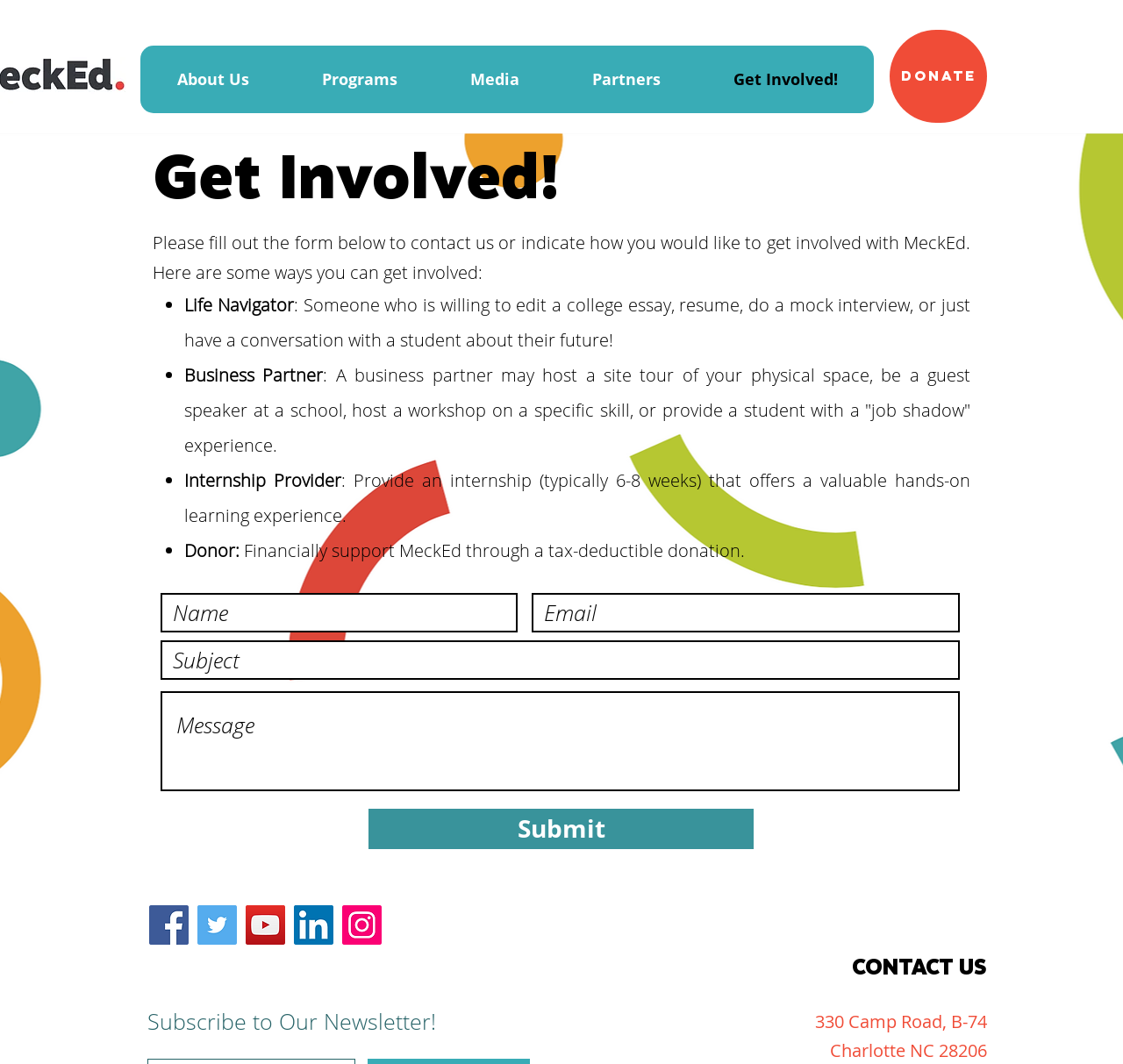Detail the features and information presented on the webpage.

The webpage is titled "Get Involved! | MeckEd" and has a navigation menu at the top with five links: "About Us", "Programs", "Media", "Partners", and "Get Involved!". To the right of the navigation menu, there is a "Donate" link.

Below the navigation menu, there is a main section with a heading "Get Involved!" followed by a paragraph of text explaining how to get involved with MeckEd. This is followed by a list of four ways to get involved, each with a brief description: "Life Navigator", "Business Partner", "Internship Provider", and "Donor".

Below the list, there is a form with four text boxes for "Name", "Email", "Subject", and a message, as well as a "Submit" button.

At the bottom of the page, there is a social media bar with five links to Facebook, Twitter, YouTube, LinkedIn, and Instagram, each with its respective icon. Next to the social media bar, there is a call to action to "Subscribe to Our Newsletter!".

Finally, there is an iframe at the bottom right corner of the page with a site search function, and below it, there is a static text "Charlotte NC 28206".